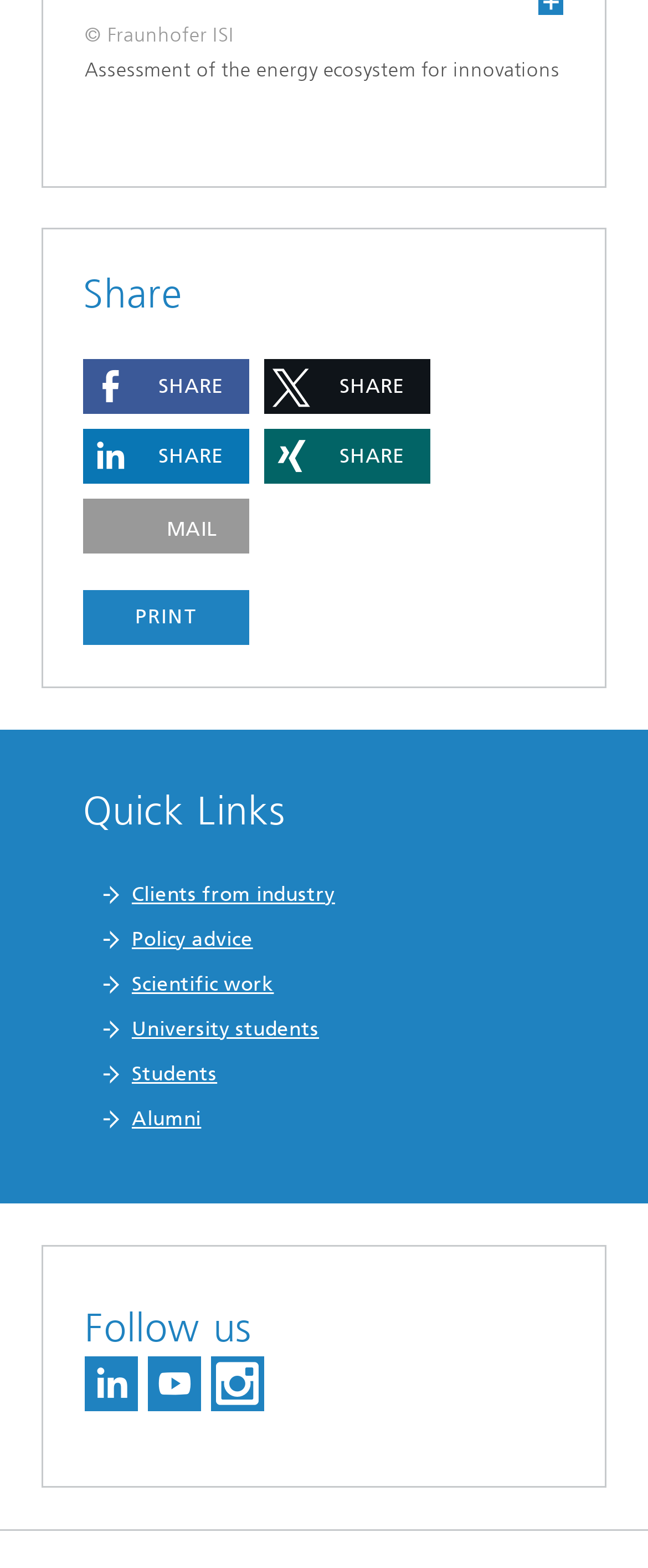Identify the coordinates of the bounding box for the element that must be clicked to accomplish the instruction: "Send by email".

[0.128, 0.318, 0.385, 0.353]